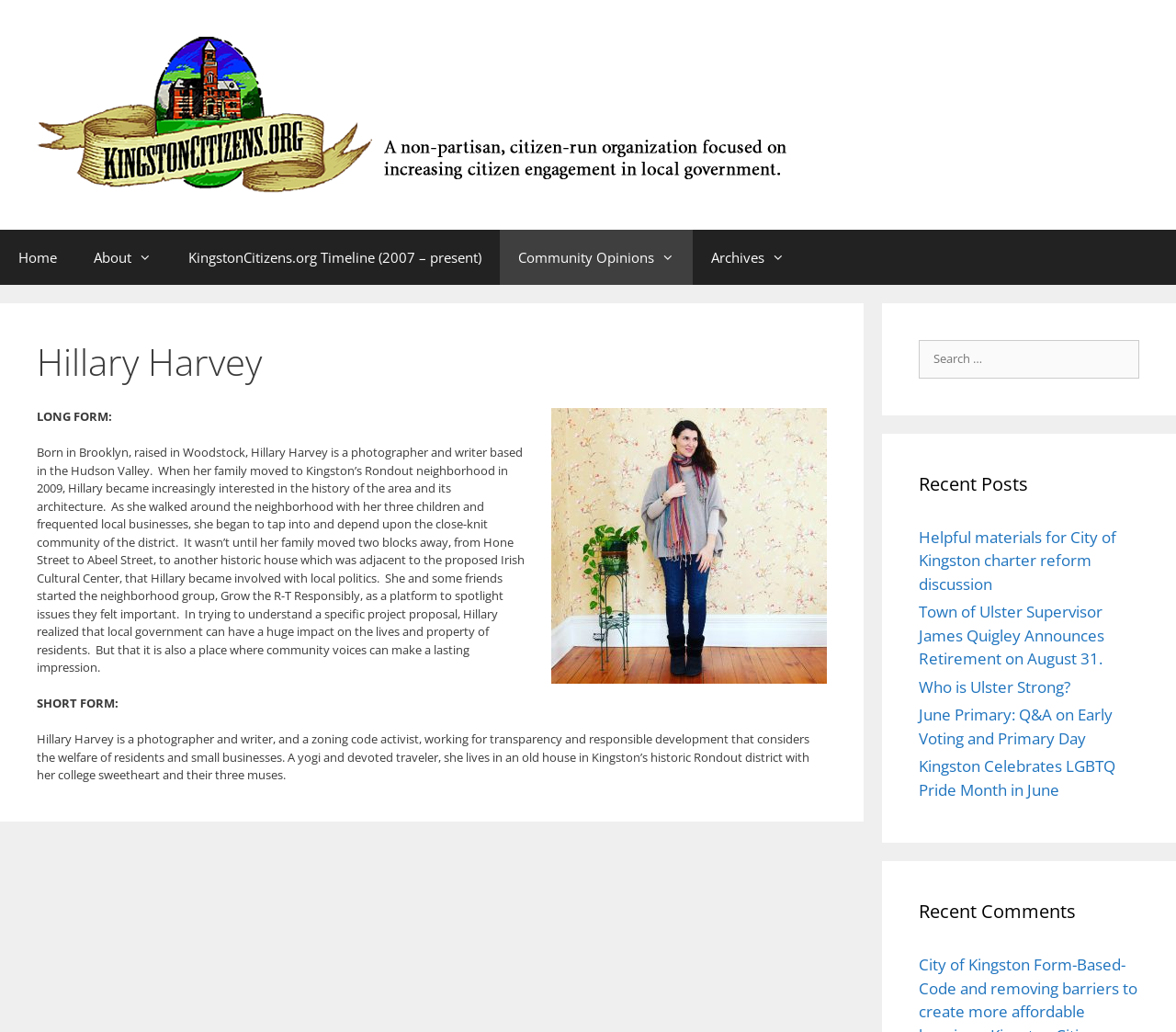What is the title of the first recent post?
Examine the image and provide an in-depth answer to the question.

I found this information by looking at the complementary section, which lists recent posts, and the first one is titled 'Helpful materials for City of Kingston charter reform discussion'.